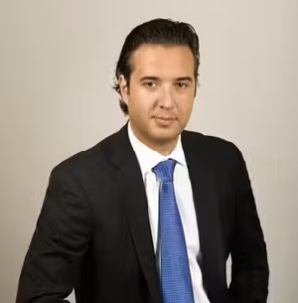What is the primary focus of Rosland Capital?
Please answer using one word or phrase, based on the screenshot.

Precious metals